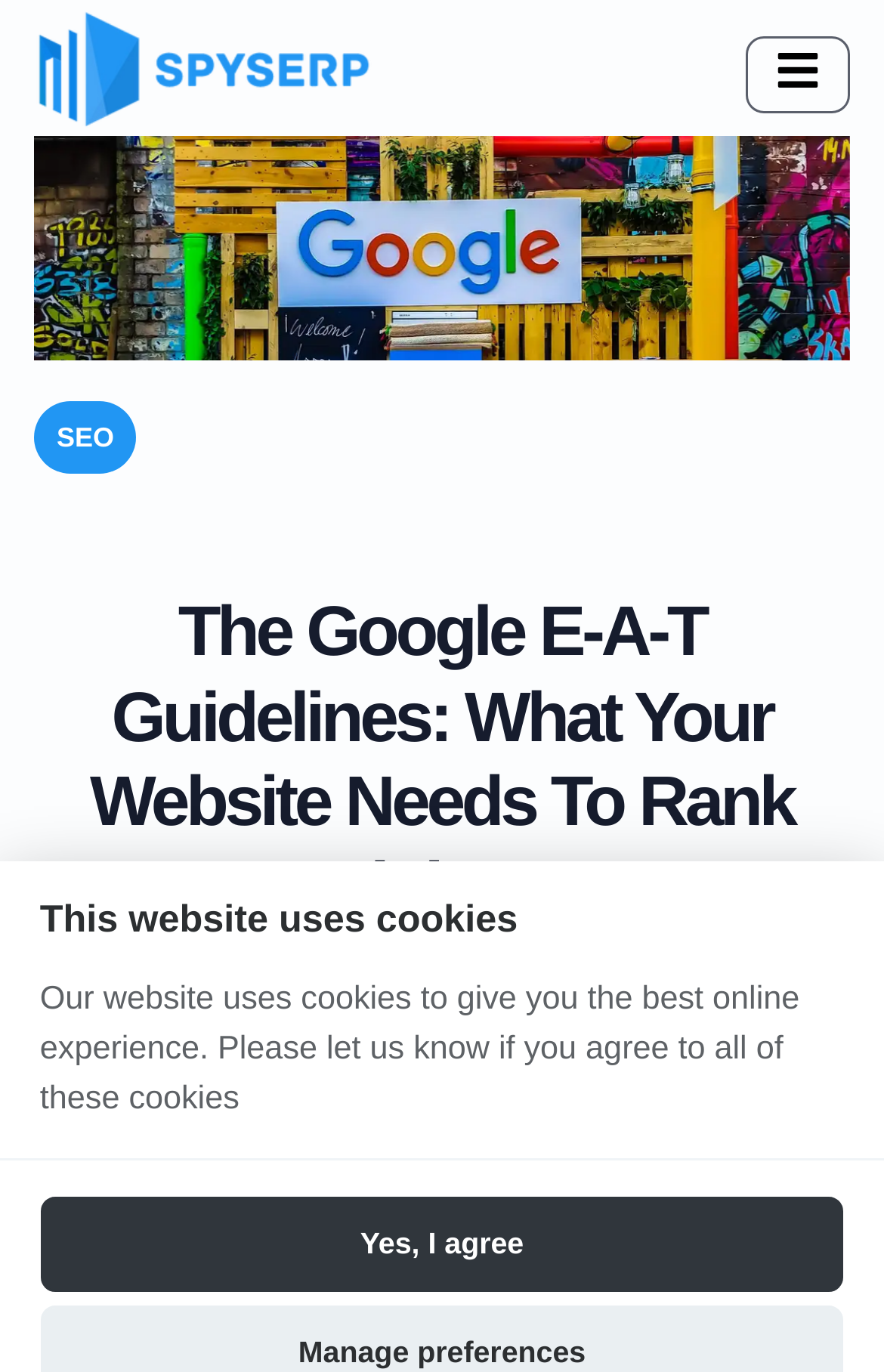Locate the primary heading on the webpage and return its text.

The Google E-A-T Guidelines: What Your Website Needs To Rank Higher?